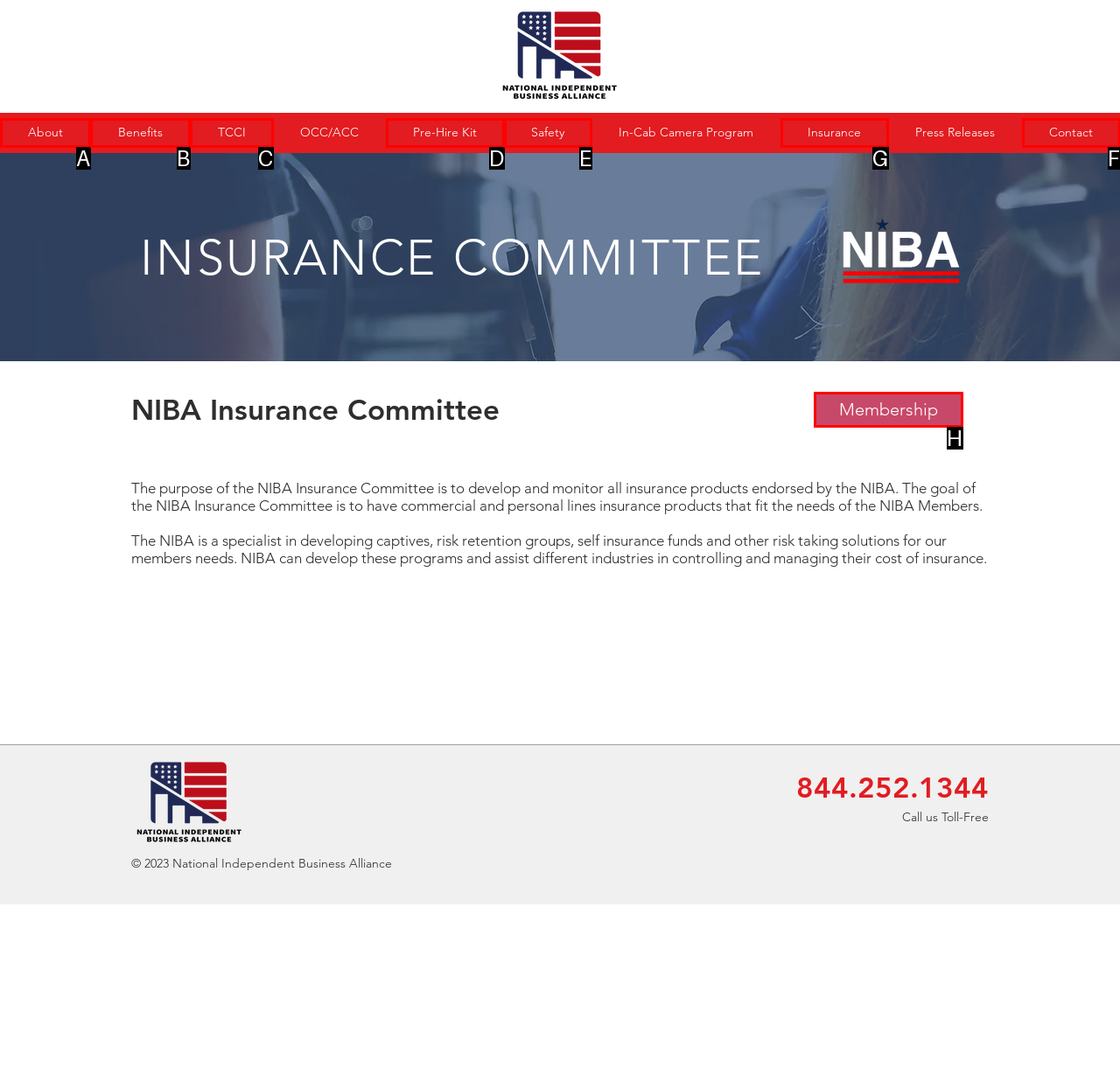Select the correct HTML element to complete the following task: View Insurance information
Provide the letter of the choice directly from the given options.

G